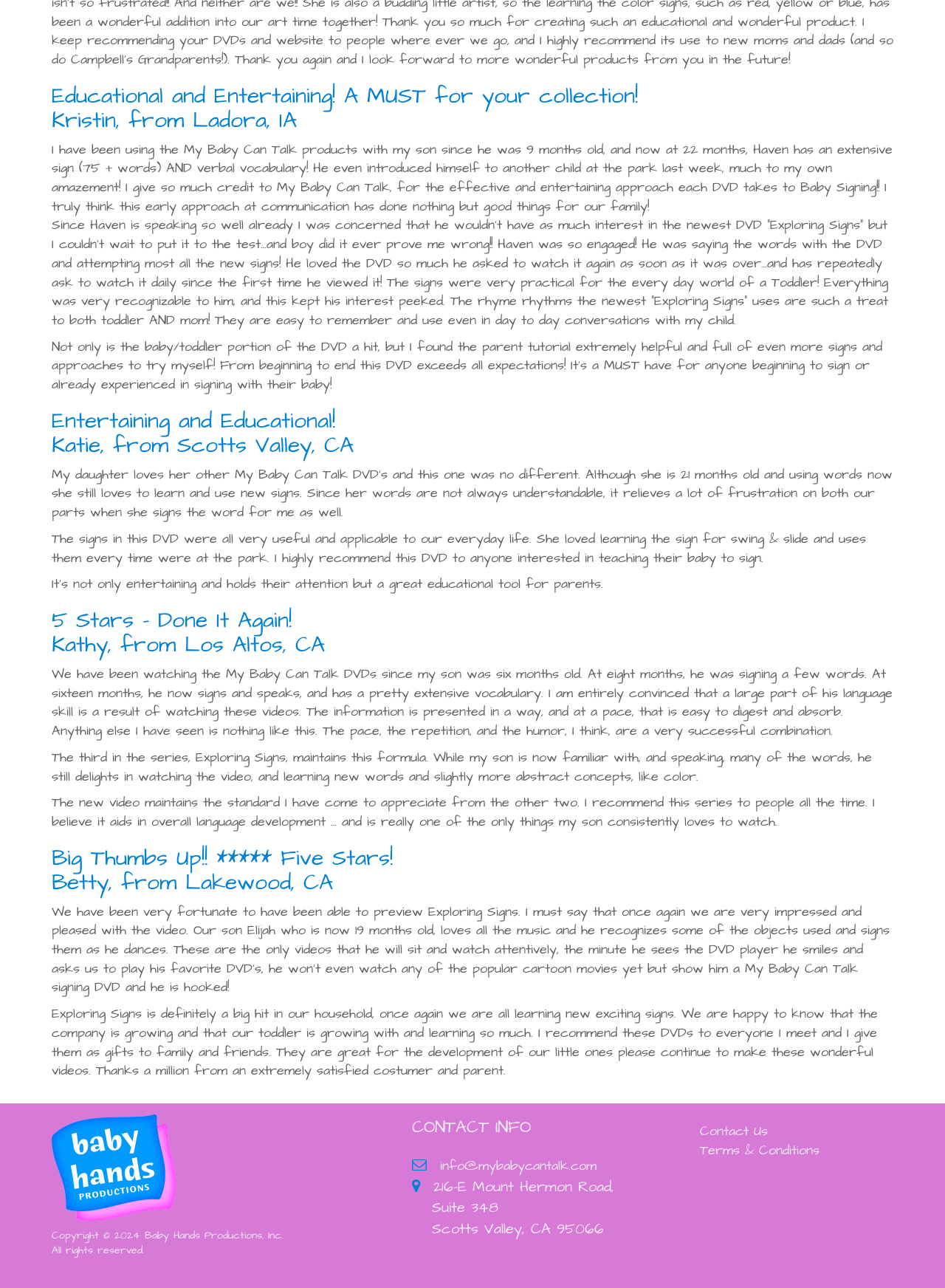What is the contact email address of the company?
Deliver a detailed and extensive answer to the question.

I found the contact email address 'info@mybabycantalk.com' in the contact information section of the webpage, which is a common place for companies to display their contact details.